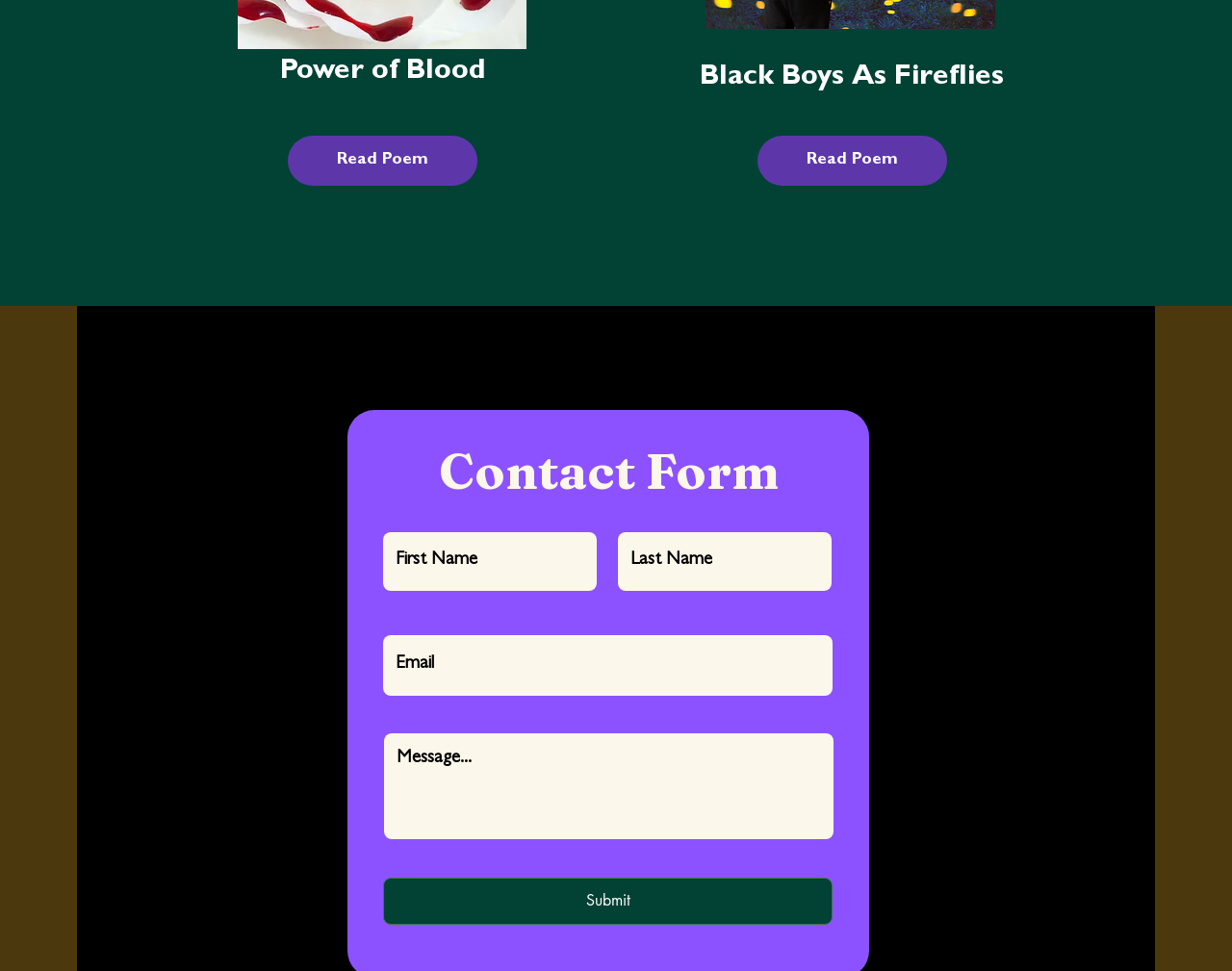Find the bounding box coordinates corresponding to the UI element with the description: "aria-label="Email" name="email" placeholder="Email"". The coordinates should be formatted as [left, top, right, bottom], with values as floats between 0 and 1.

[0.311, 0.654, 0.676, 0.717]